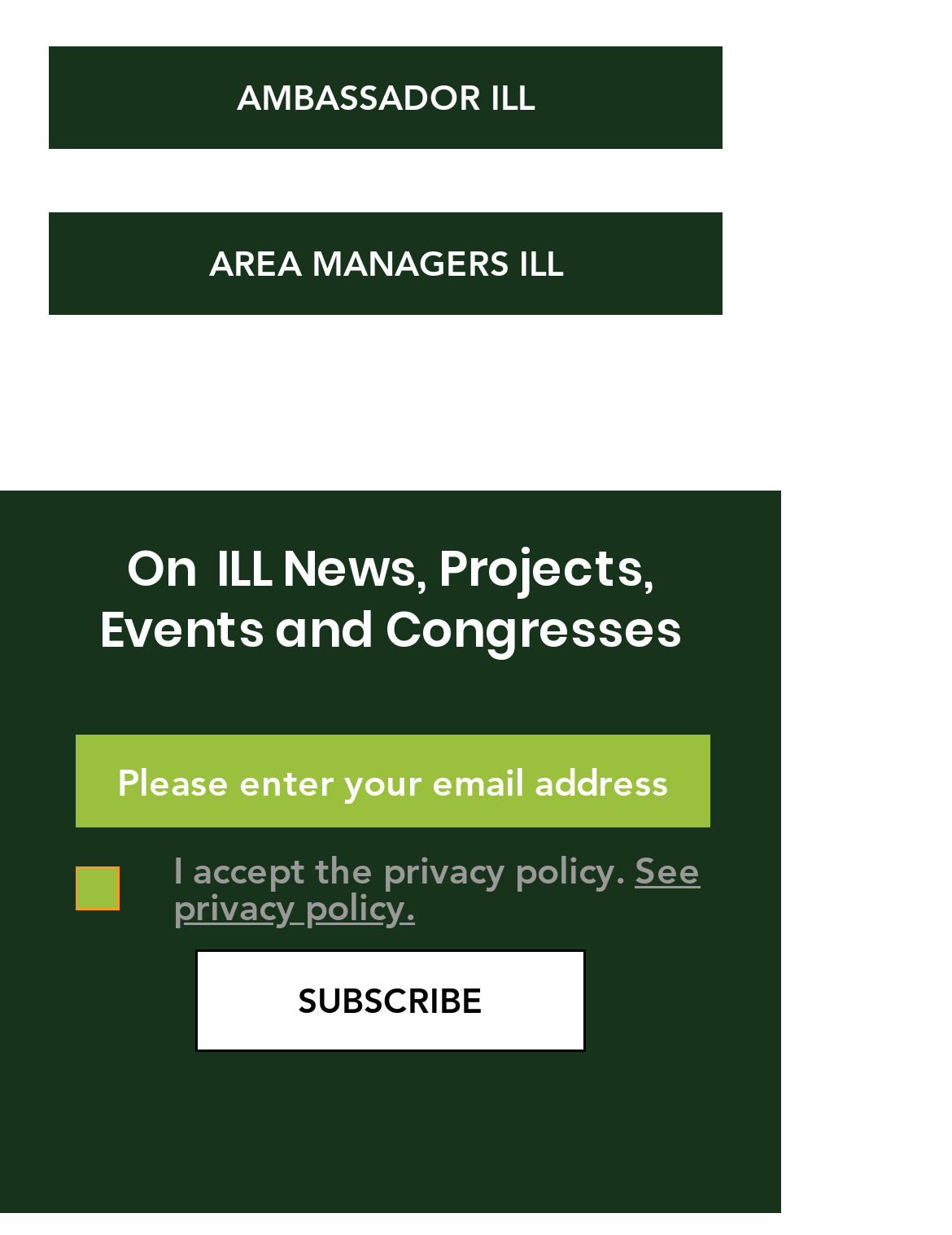How many buttons are there at the top of the webpage?
Using the image as a reference, answer with just one word or a short phrase.

2